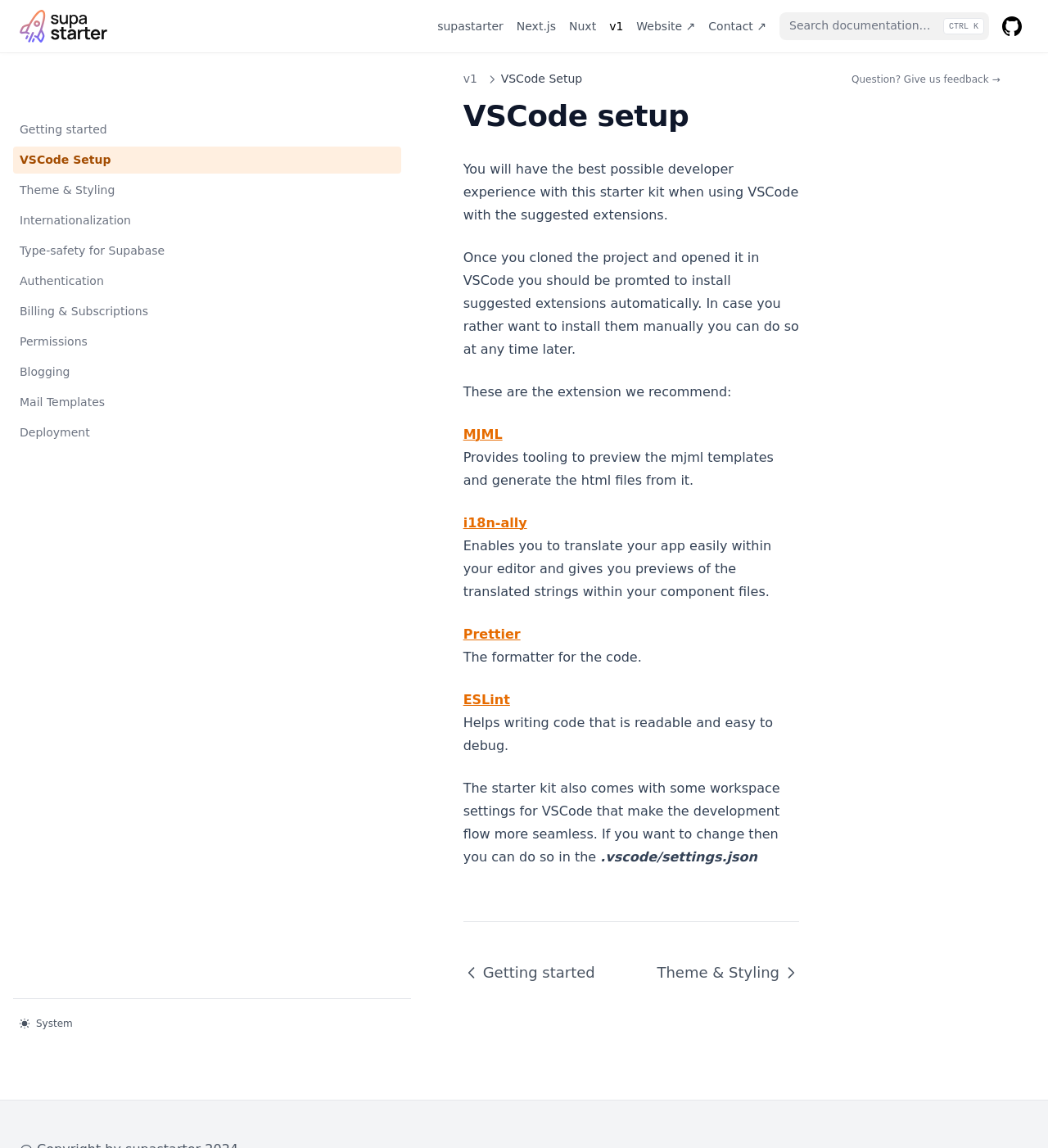Please identify the bounding box coordinates of the area I need to click to accomplish the following instruction: "View VSCode setup".

[0.012, 0.083, 0.178, 0.107]